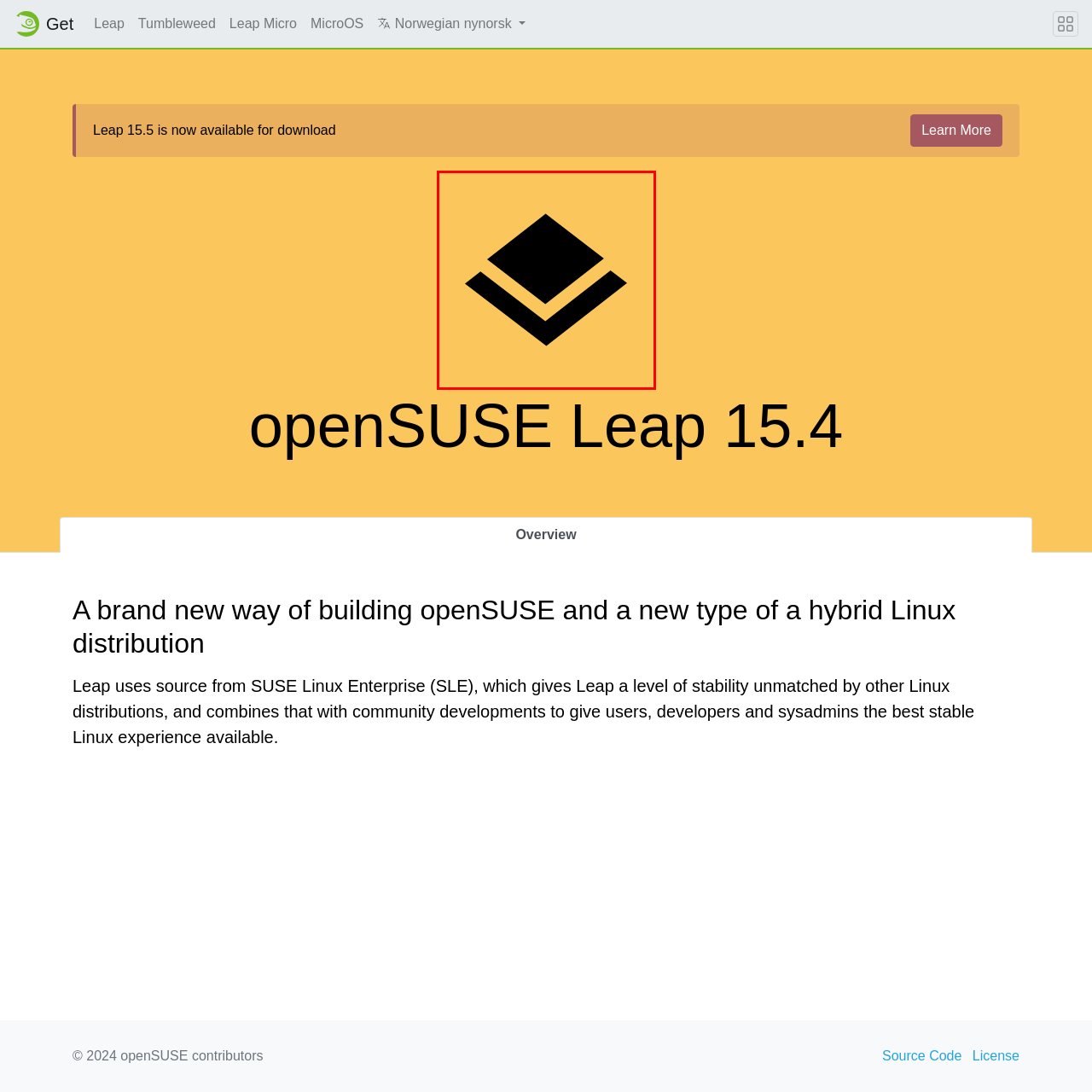Inspect the image outlined by the red box and answer the question using a single word or phrase:
What shape is situated above the larger inverted diamond-like shape?

Diamond